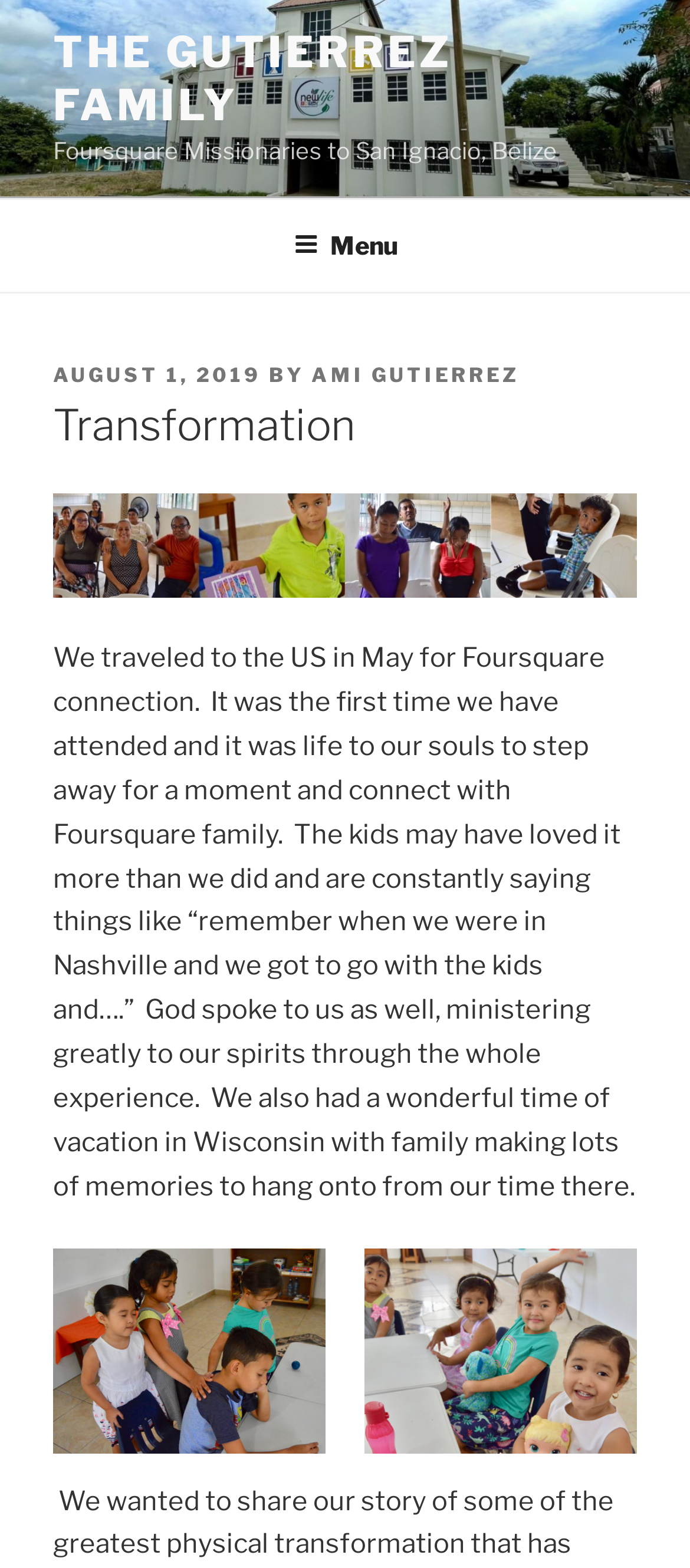Illustrate the webpage thoroughly, mentioning all important details.

The webpage is about the Gutierrez Family, who are Foursquare Missionaries to San Ignacio, Belize. At the top of the page, there is a link with the family's name, followed by a brief description of their mission. Below this, there is a top menu navigation bar that spans the entire width of the page.

When the menu button is expanded, a header section appears, containing information about a blog post. The post's title, "Transformation", is a heading that stands out on the page. The post's metadata, including the date "AUGUST 1, 2019" and the author "AMI GUTIERREZ", is displayed below the title.

The main content of the post is a block of text that describes the family's experience attending a Foursquare connection event in the US. The text is accompanied by two figures, likely images, one above the text and one below it. The images are positioned on the left and right sides of the page, respectively.

Overall, the webpage has a simple and clean layout, with a focus on the Gutierrez Family's missionary work and their personal experiences.